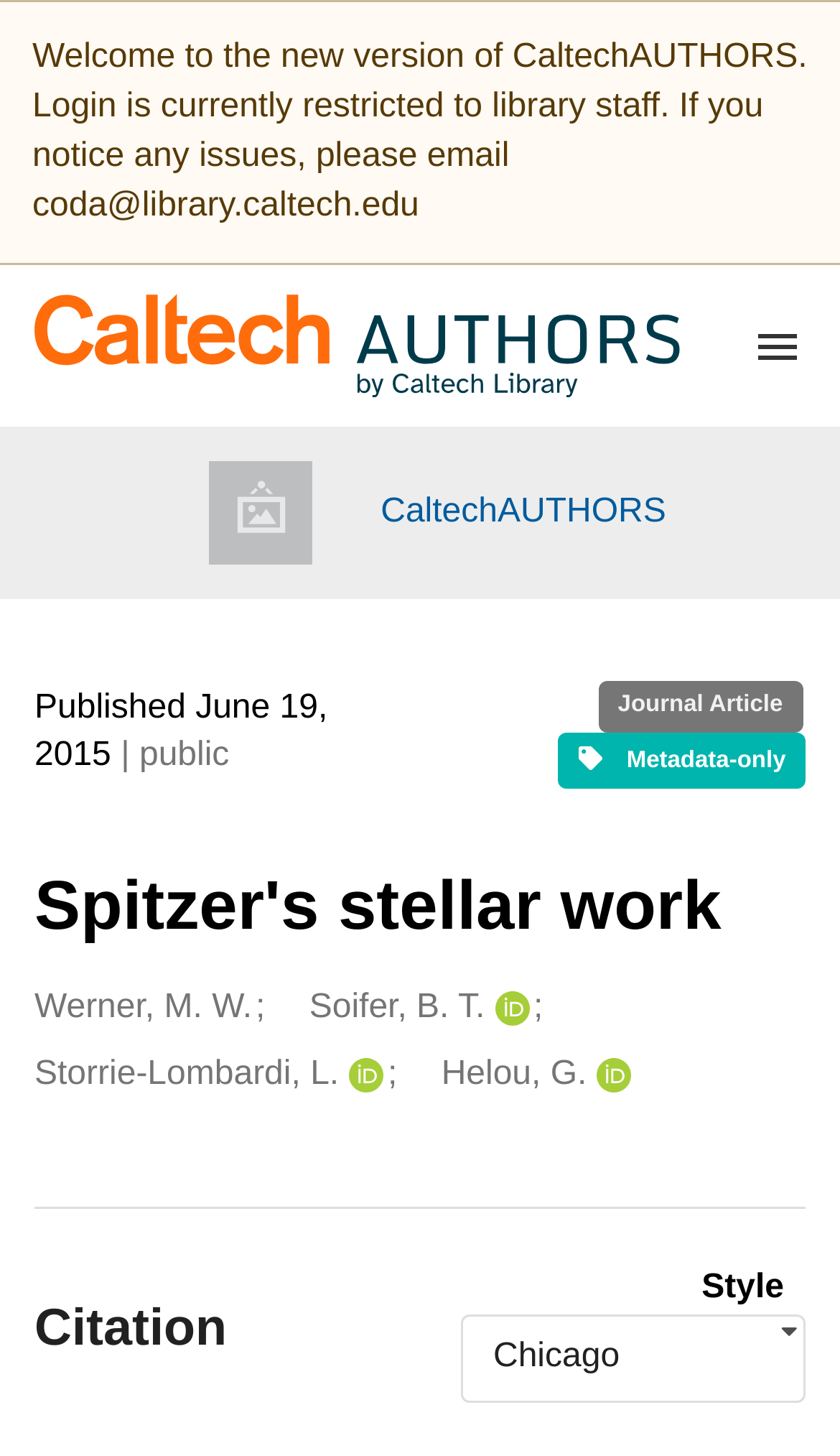Based on the image, please respond to the question with as much detail as possible:
Who are the creators of the publication?

The creators can be found in the 'Creators and contributors' region, which is located in the 'Record title and creators' region. Specifically, they are listed as links in the 'Creators list' DescriptionList element, with their names being Werner, M. W., Soifer, B. T., Storrie-Lombardi, L., and Helou, G.